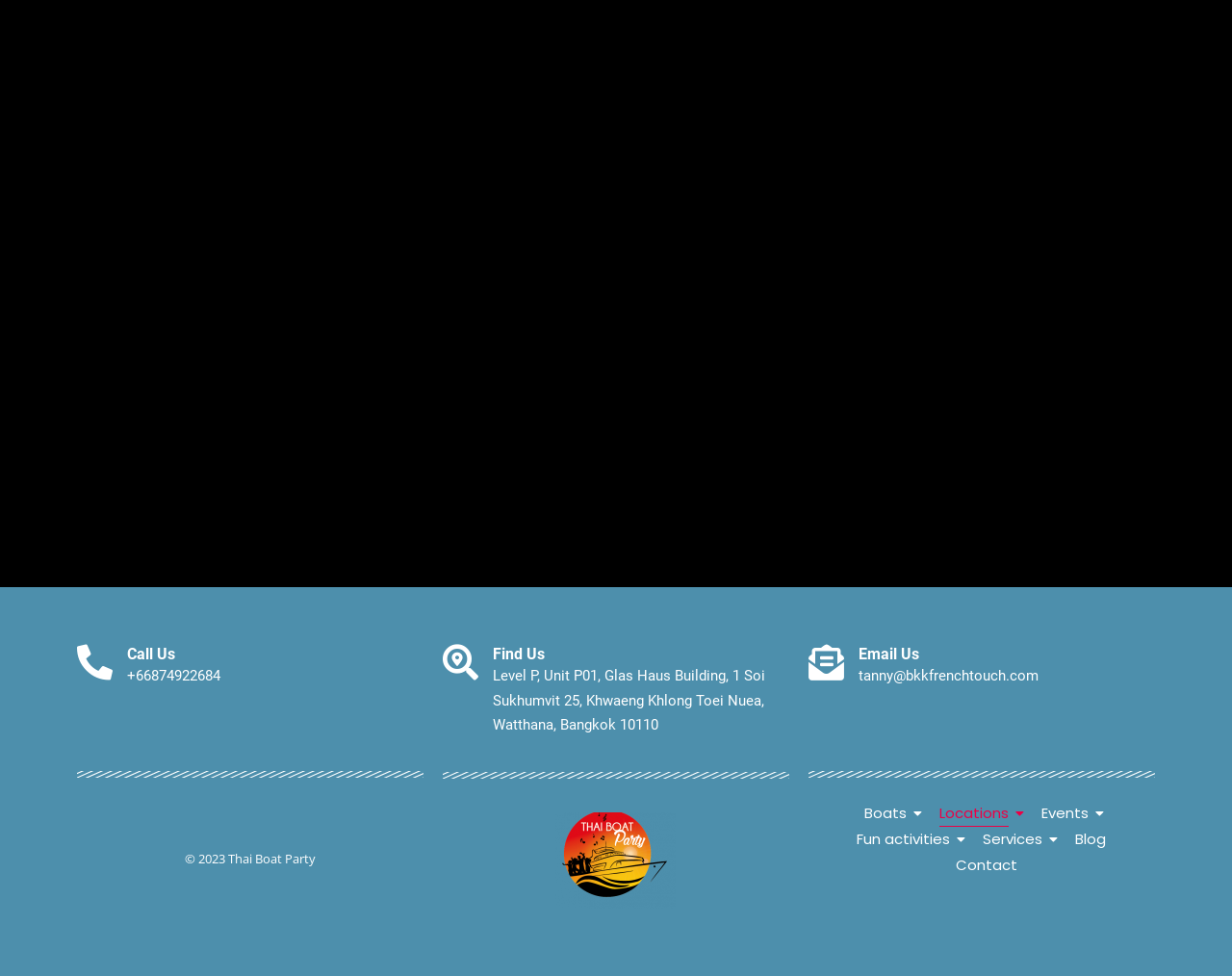Locate the bounding box coordinates of the segment that needs to be clicked to meet this instruction: "Email us".

[0.697, 0.66, 0.746, 0.679]